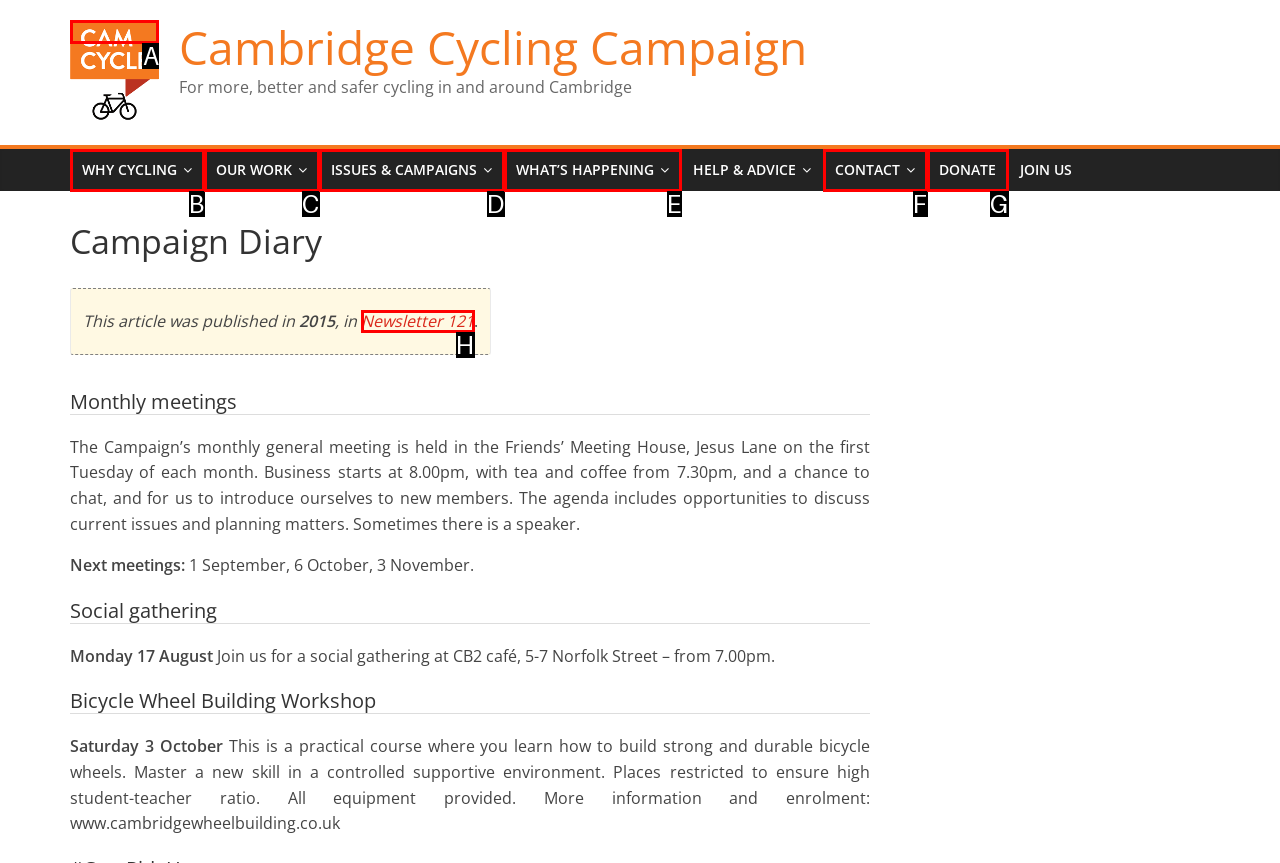Determine which HTML element to click on in order to complete the action: Explore STORIES.
Reply with the letter of the selected option.

None